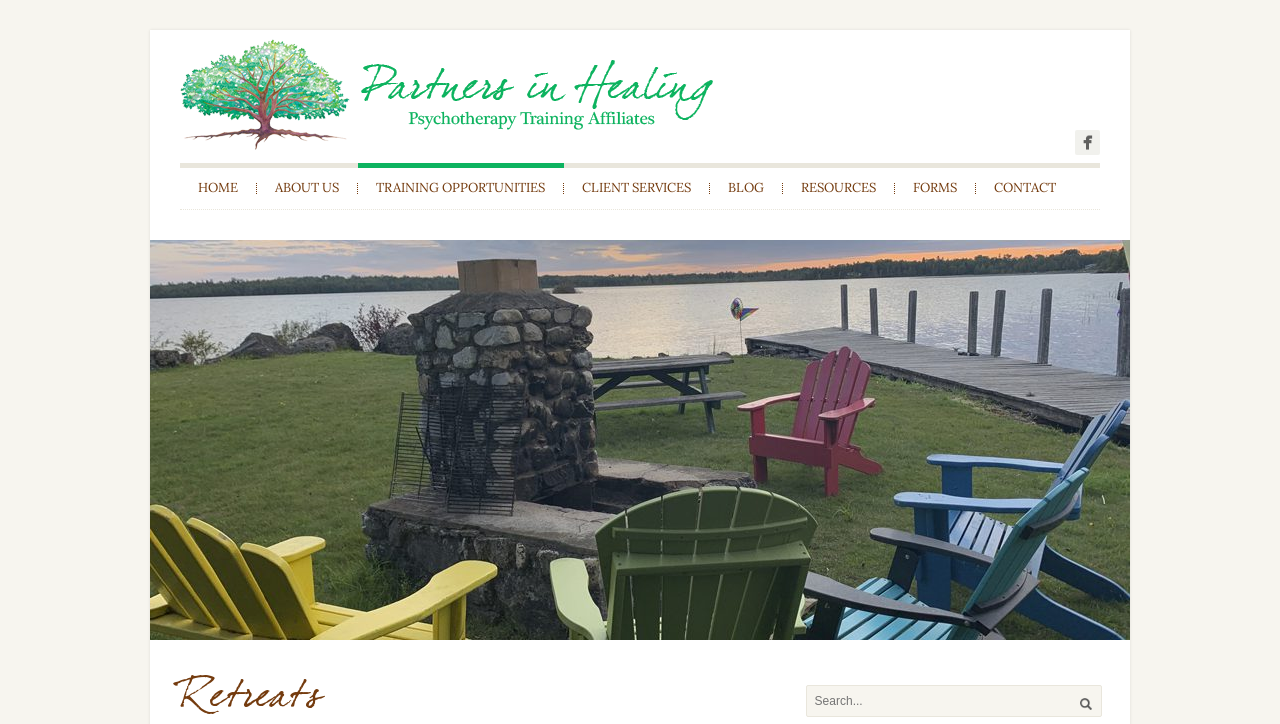Specify the bounding box coordinates (top-left x, top-left y, bottom-right x, bottom-right y) of the UI element in the screenshot that matches this description: Client Services

[0.441, 0.253, 0.555, 0.268]